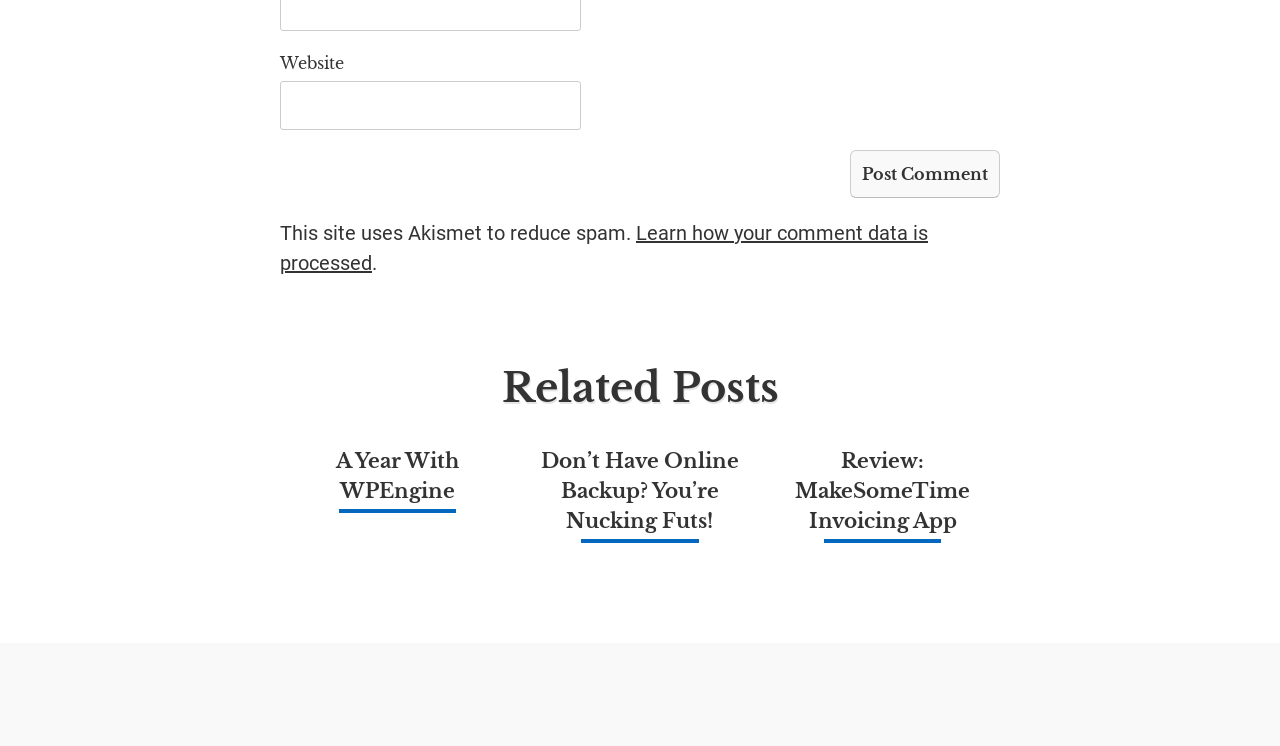What is the purpose of the website?
Analyze the image and provide a thorough answer to the question.

The website appears to be a blogging platform, as it has a comment section, related posts, and a section for posting comments, indicating that users can share their thoughts and opinions on the website.